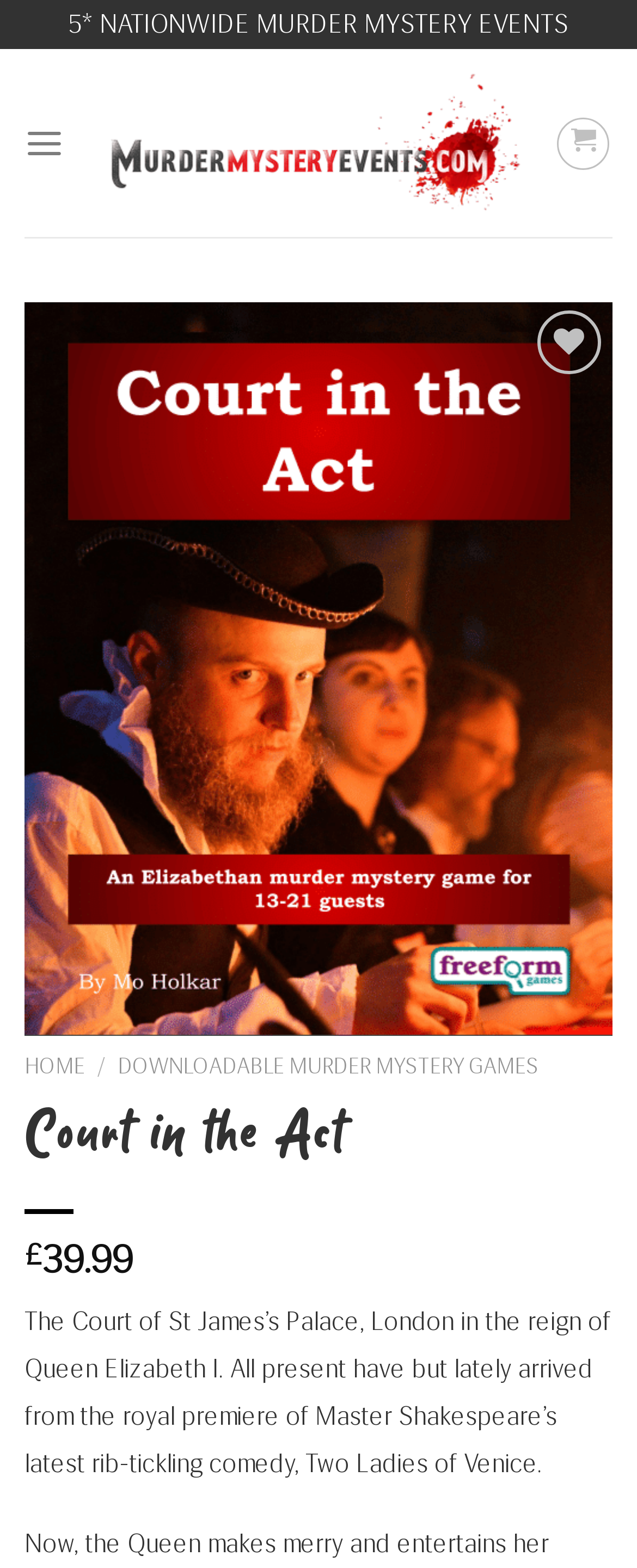Find the bounding box coordinates of the clickable region needed to perform the following instruction: "View downloadable murder mystery games". The coordinates should be provided as four float numbers between 0 and 1, i.e., [left, top, right, bottom].

[0.185, 0.672, 0.847, 0.688]